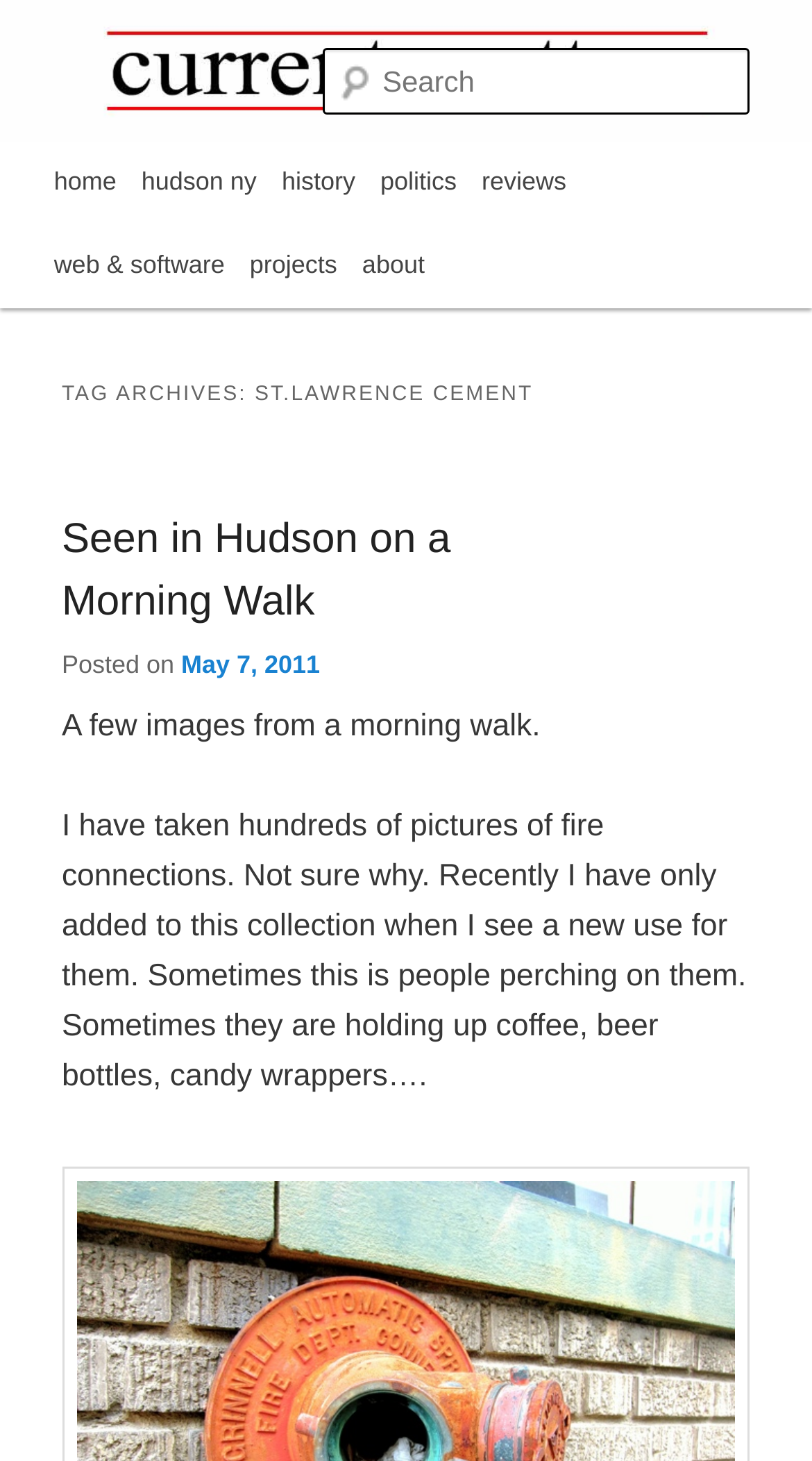Locate the bounding box coordinates of the area where you should click to accomplish the instruction: "Go to home page".

[0.051, 0.097, 0.159, 0.154]